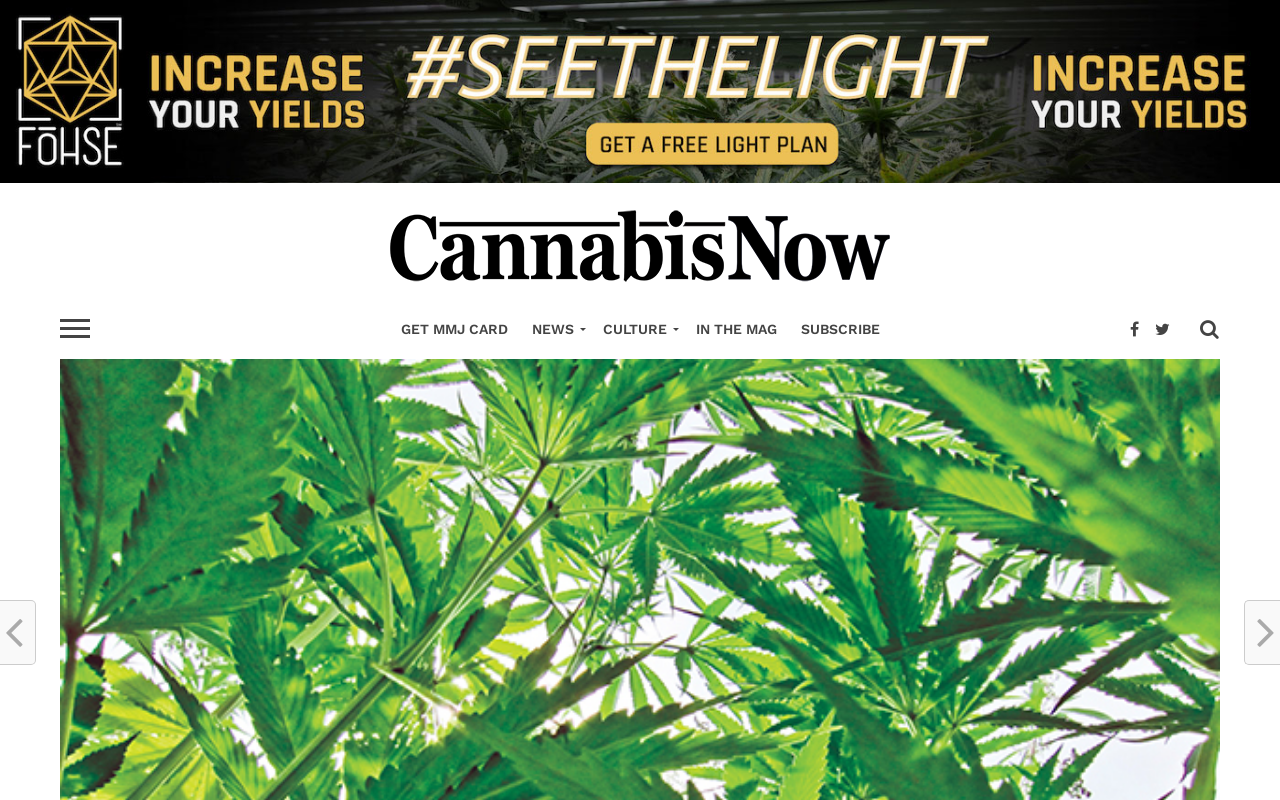Please locate the UI element described by "In The Mag" and provide its bounding box coordinates.

[0.534, 0.374, 0.616, 0.452]